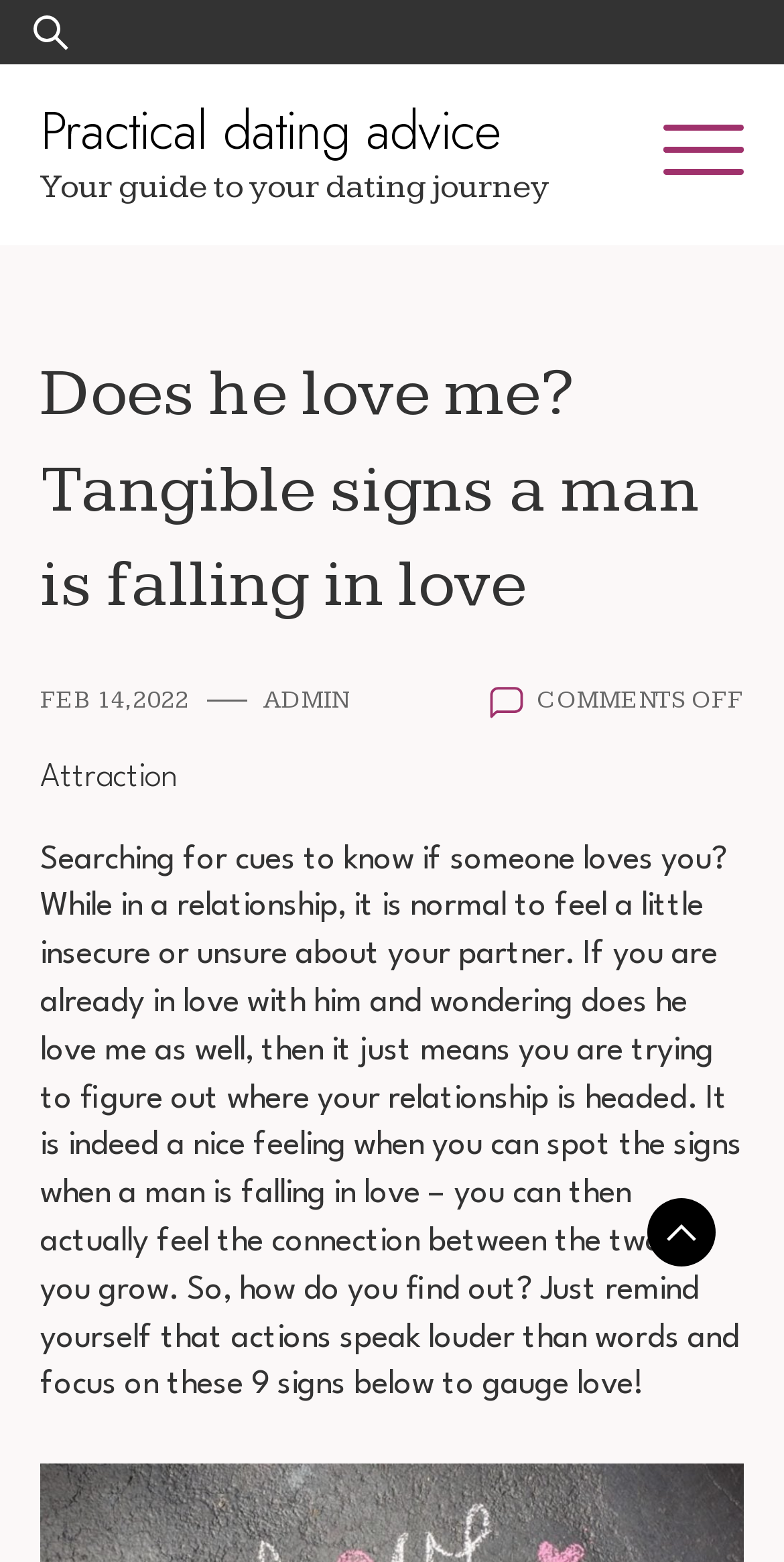How many signs of a man falling in love are discussed in the article?
Please describe in detail the information shown in the image to answer the question.

The text on the webpage mentions '9 signs below to gauge love', indicating that the article discusses nine specific signs or indicators of a man falling in love.